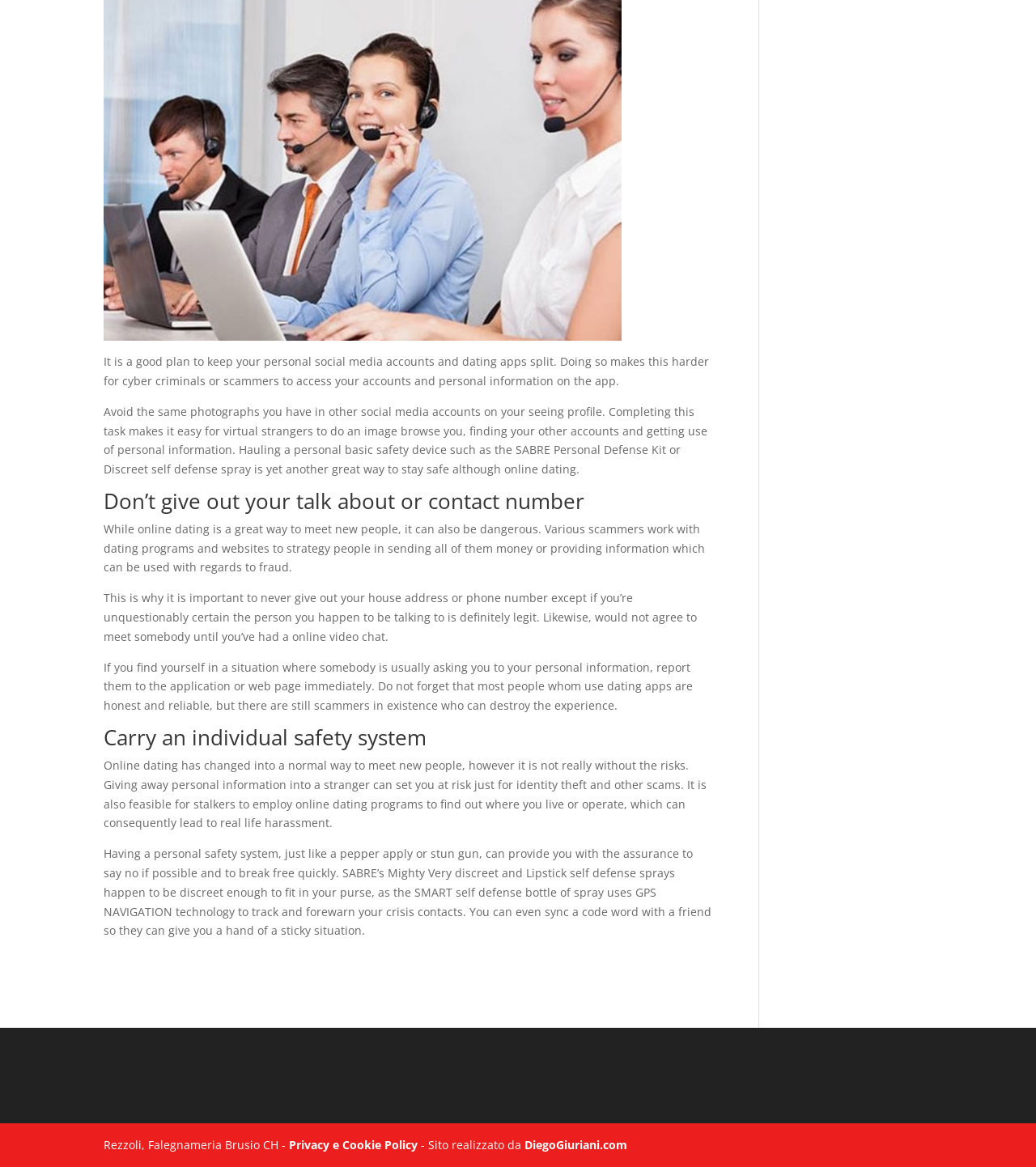What is the name of the website developer mentioned at the bottom of the webpage?
Offer a detailed and full explanation in response to the question.

The webpage footer mentions the website developer's name as DiegoGiuriani.com, indicating that they are responsible for creating the website.